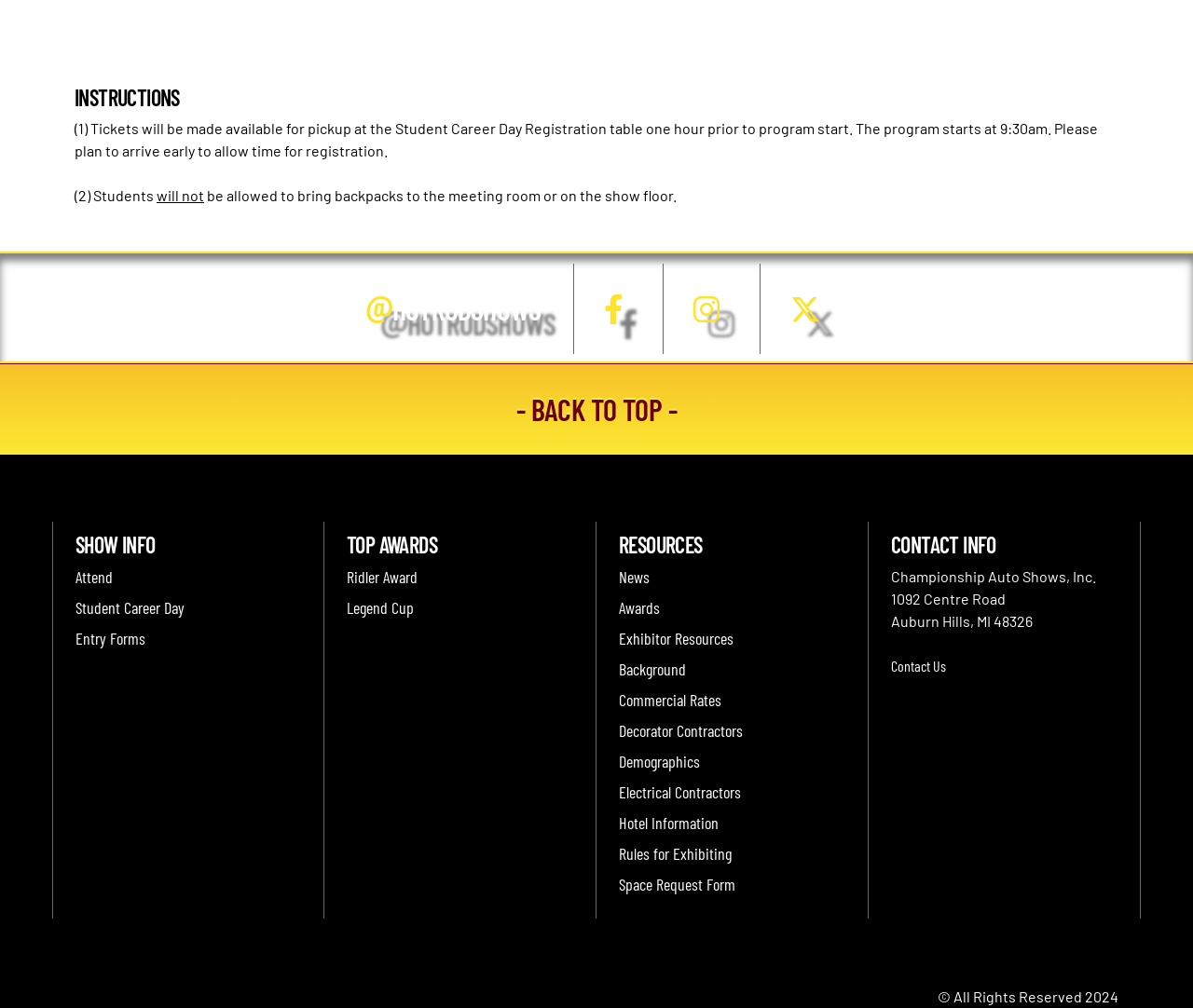What is the copyright year?
Please respond to the question with as much detail as possible.

The copyright information at the bottom of the page states '© All Rights Reserved 2024', indicating that the copyright year is 2024.